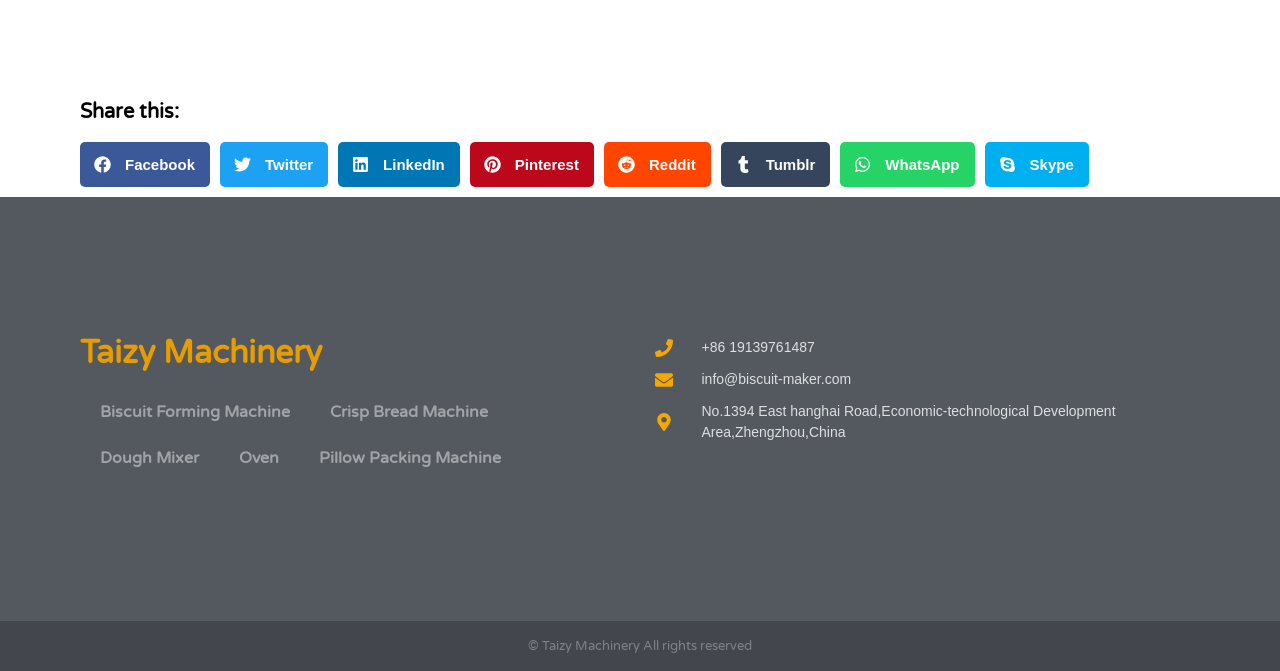Determine the bounding box coordinates of the region that needs to be clicked to achieve the task: "View Russell Curtis's profile".

None